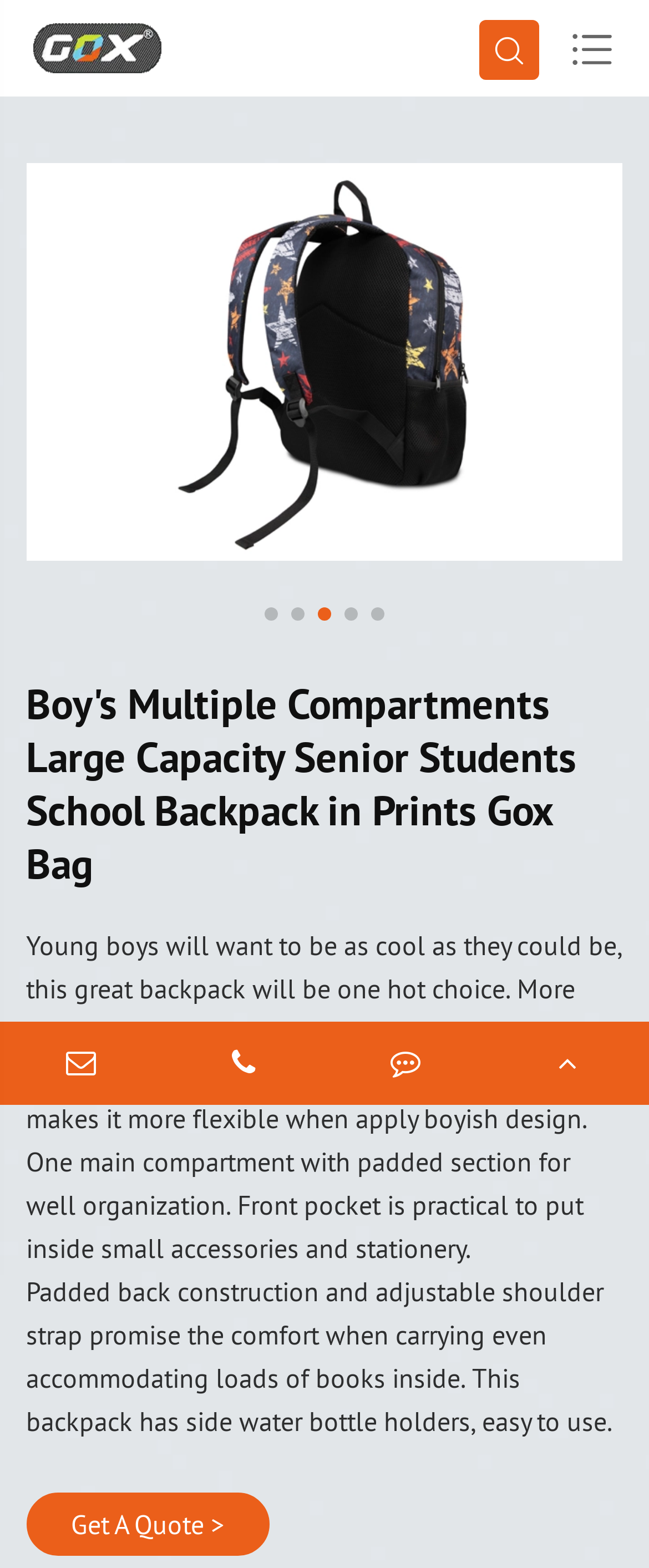Using the provided element description "aria-label="Go to slide 1"", determine the bounding box coordinates of the UI element.

[0.408, 0.388, 0.428, 0.396]